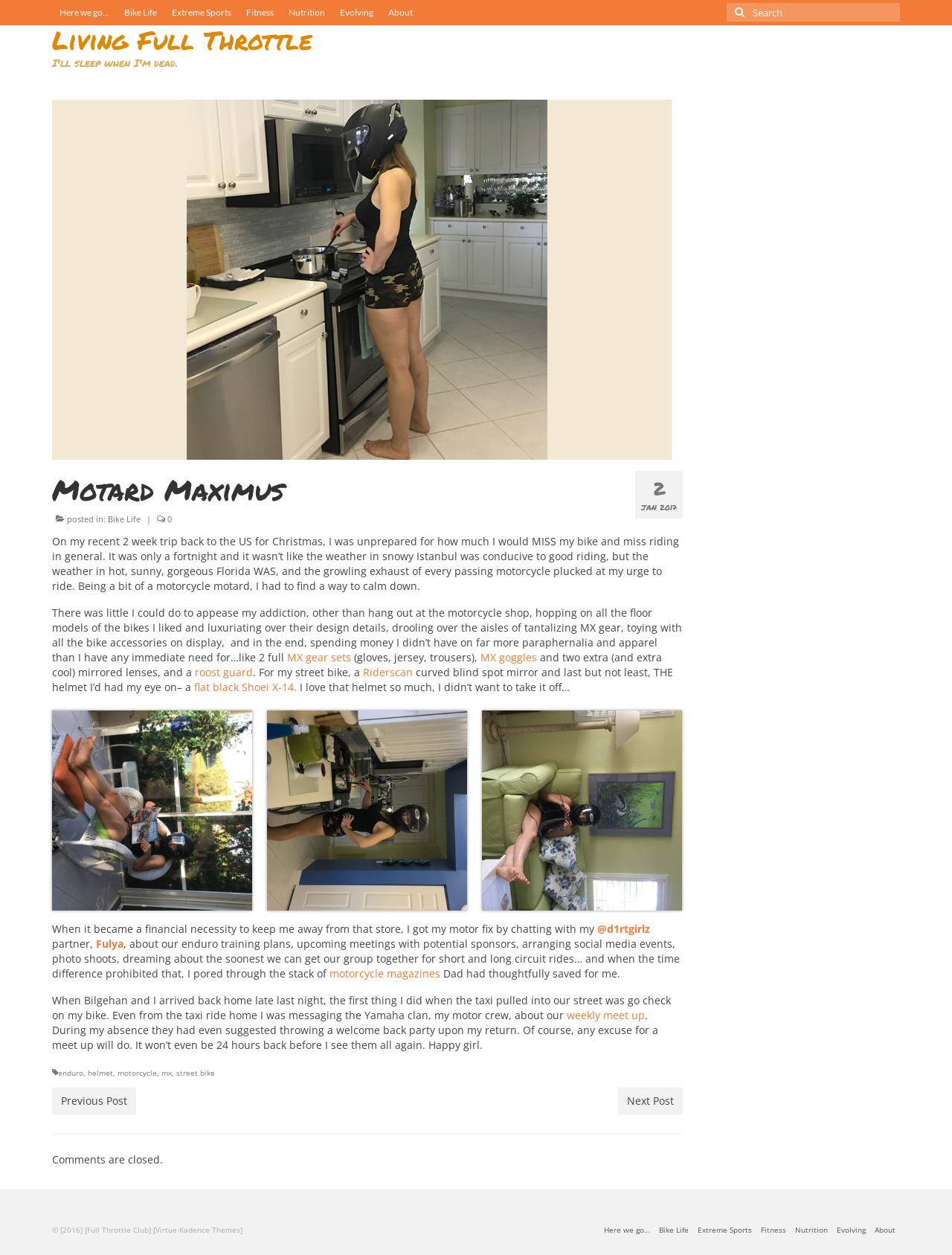Please identify the bounding box coordinates of the area that needs to be clicked to fulfill the following instruction: "Click on the 'Here we go…' link."

[0.055, 0.0, 0.123, 0.02]